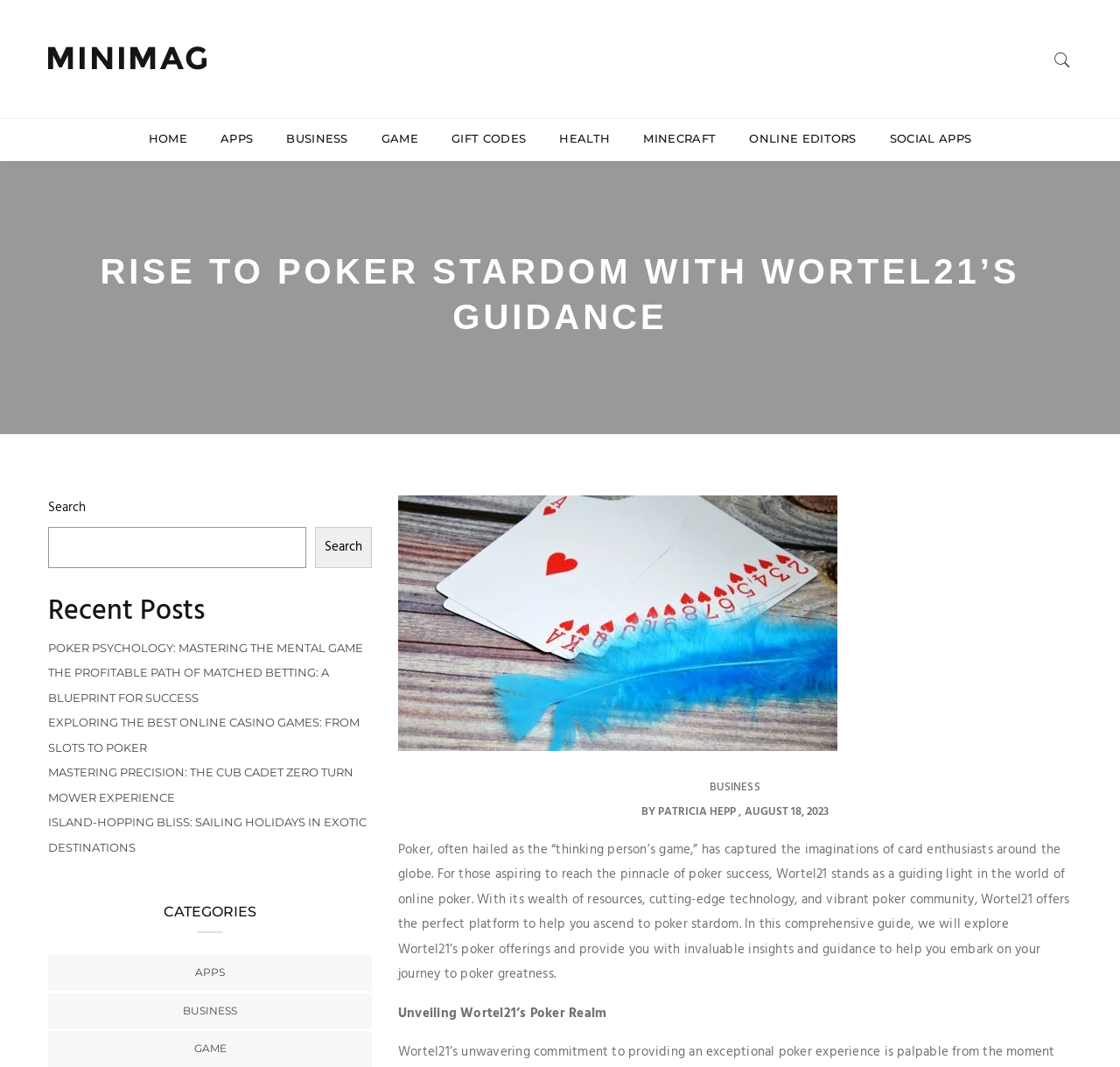Please determine the bounding box coordinates of the area that needs to be clicked to complete this task: 'Check the 'Recent Posts' section'. The coordinates must be four float numbers between 0 and 1, formatted as [left, top, right, bottom].

[0.043, 0.557, 0.332, 0.59]